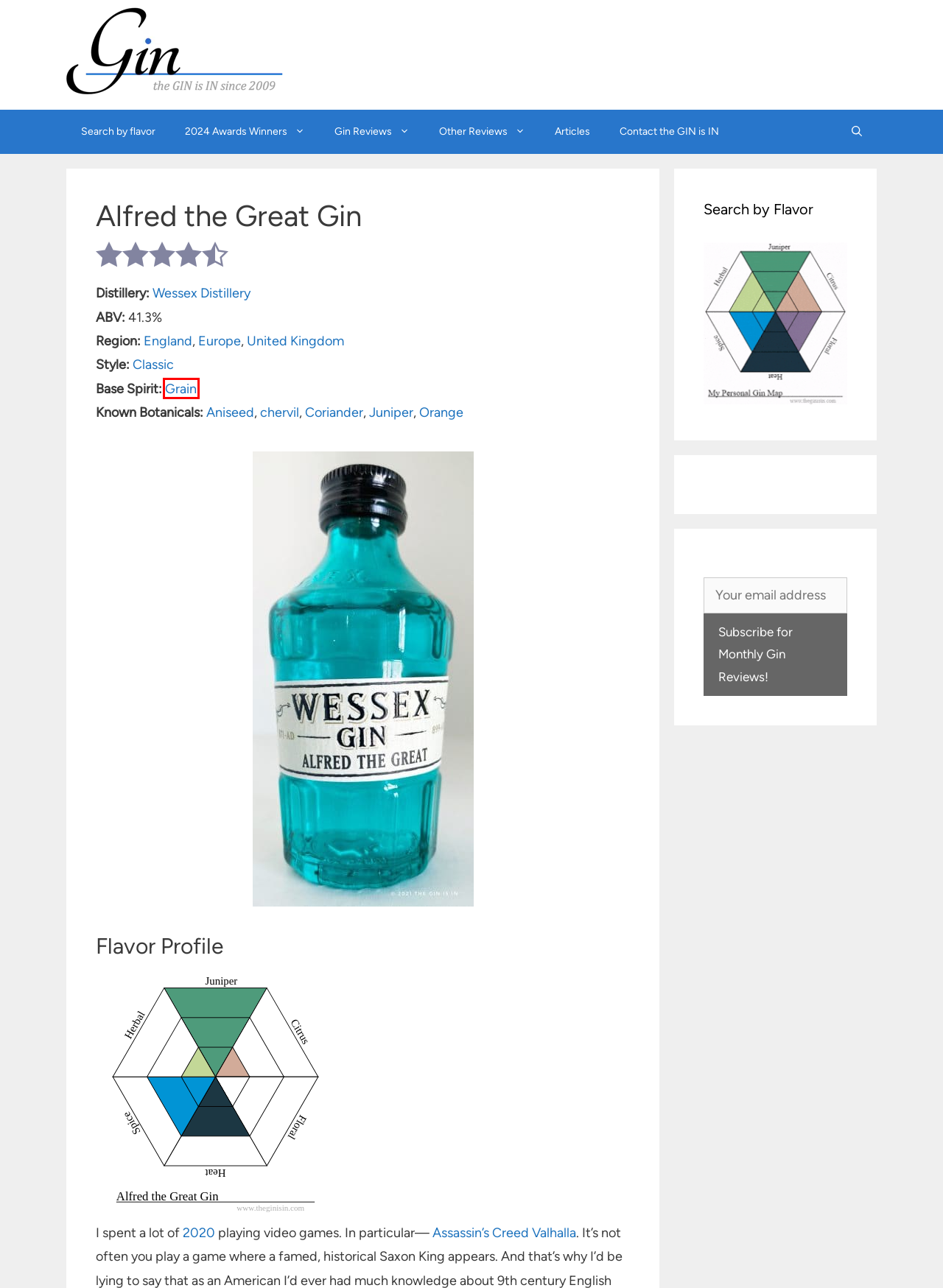Examine the screenshot of a webpage with a red bounding box around an element. Then, select the webpage description that best represents the new page after clicking the highlighted element. Here are the descriptions:
A. Reviews of European Gin and European Gin brands
B. Gins that have a base spirit distilled from grain
C. The GIN is IN | the GIN is IN
D. Orange is a botanical found in gin.
E. Alfred | Biography, Reign, & Facts | Britannica
F. Find a Gin: search for gins by the flavor you like. Floral? Citrus? Juniper?
G. 2020 Gin Awards Winners | the GIN is IN
H. Other Spirit Reviews | the GIN is IN

B